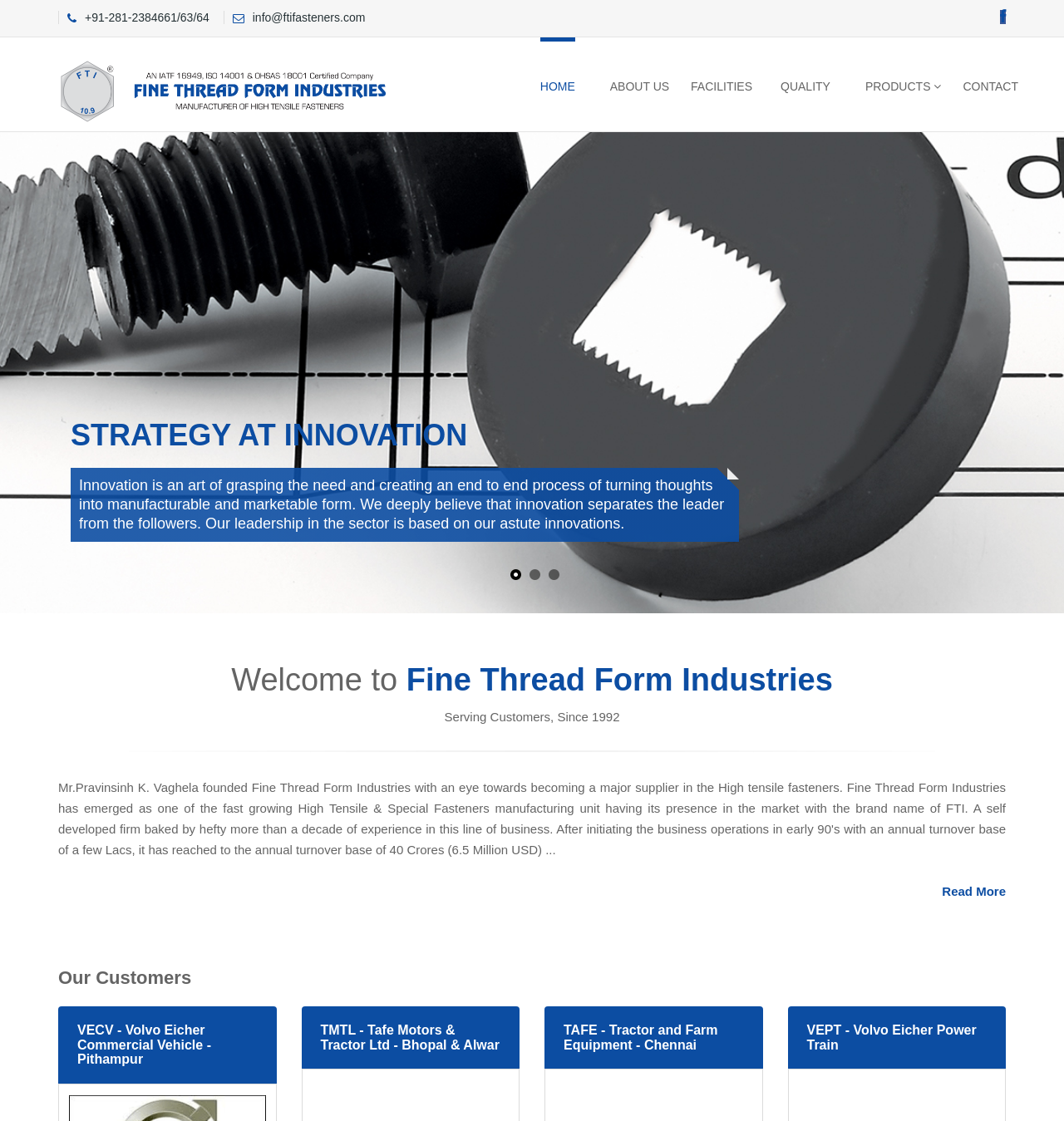What is the purpose of the 'Read More' link?
Please elaborate on the answer to the question with detailed information.

I inferred this by looking at the location and context of the 'Read More' link. It is located at the bottom of the webpage, below a section that appears to be a brief introduction to the company. The link suggests that there is more information available about the company, and clicking on it will provide further details.